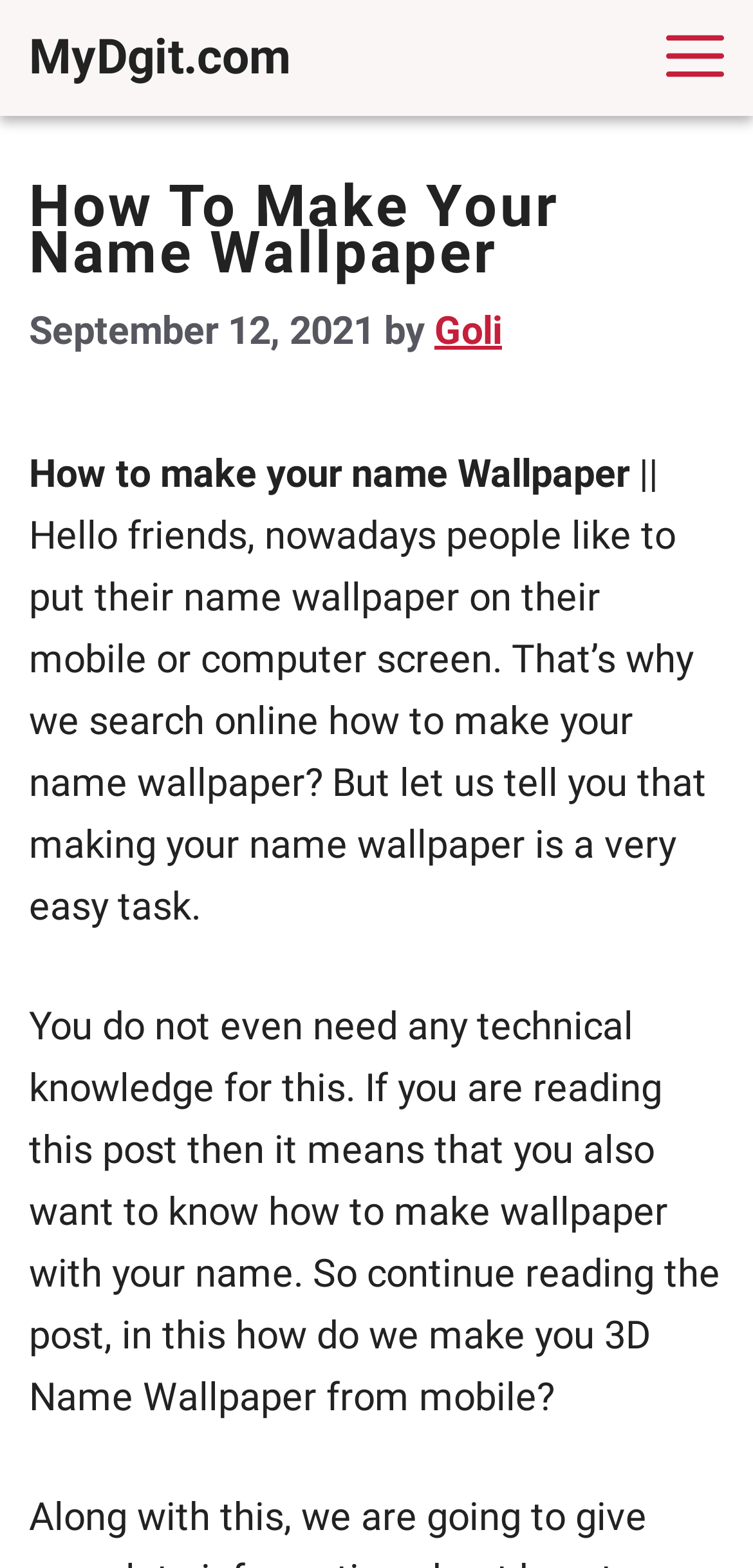What is the minimum requirement to make a name wallpaper?
By examining the image, provide a one-word or phrase answer.

No technical knowledge